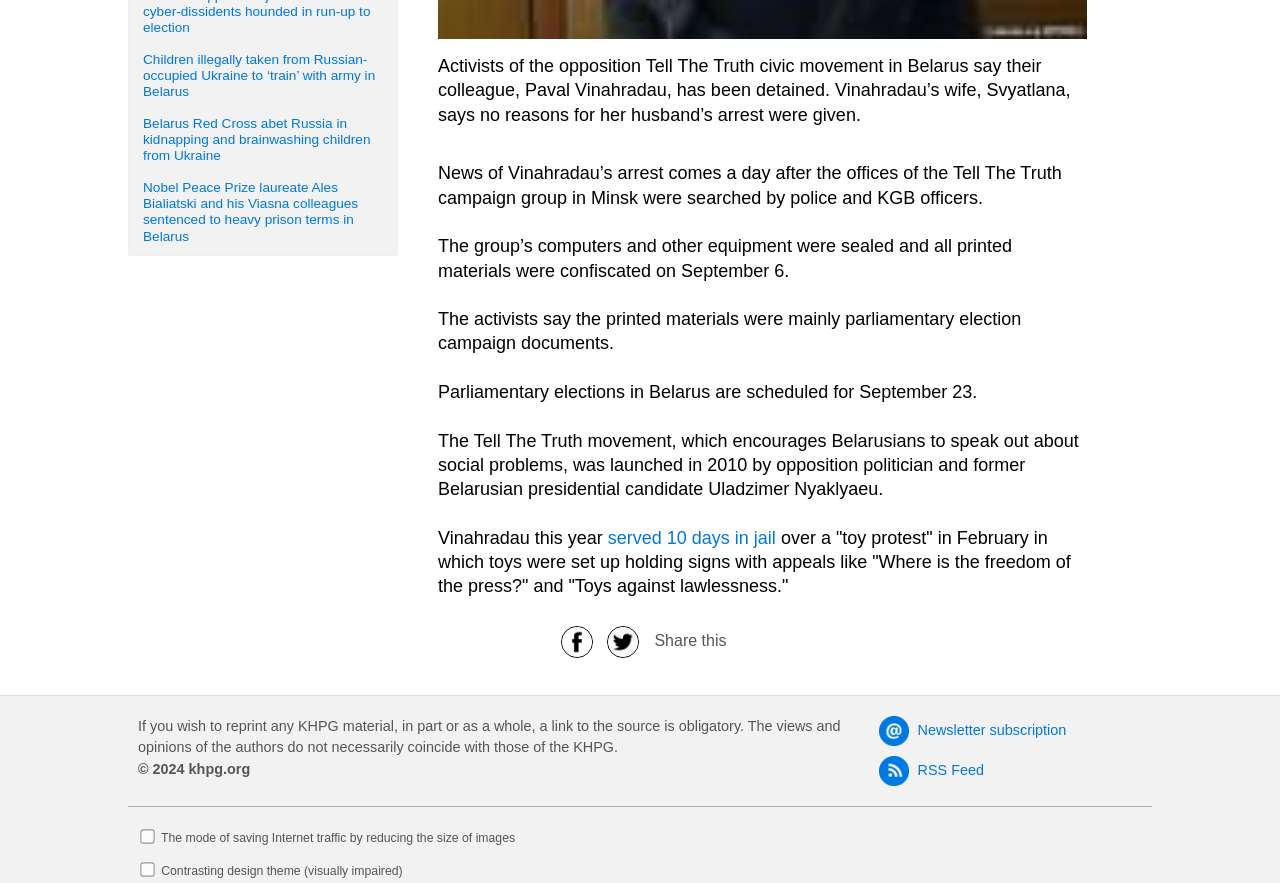Given the element description served 10 days in jail, specify the bounding box coordinates of the corresponding UI element in the format (top-left x, top-left y, bottom-right x, bottom-right y). All values must be between 0 and 1.

[0.475, 0.598, 0.606, 0.62]